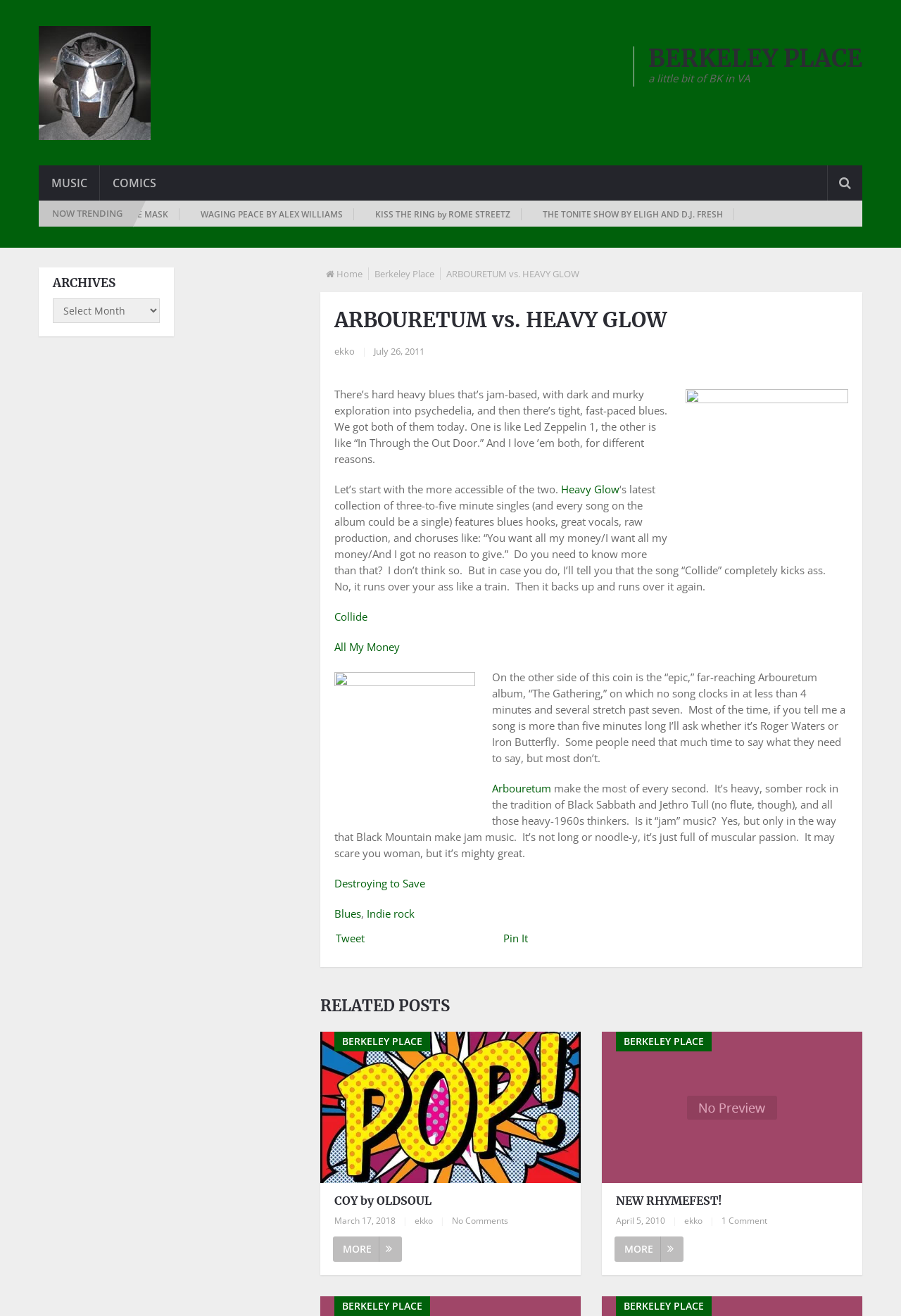What is the name of the author or contributor of the article?
Using the details from the image, give an elaborate explanation to answer the question.

The name of the author or contributor of the article is ekko, as indicated by the link 'ekko' at the bottom of the article. This link is present in the author information section of the article.